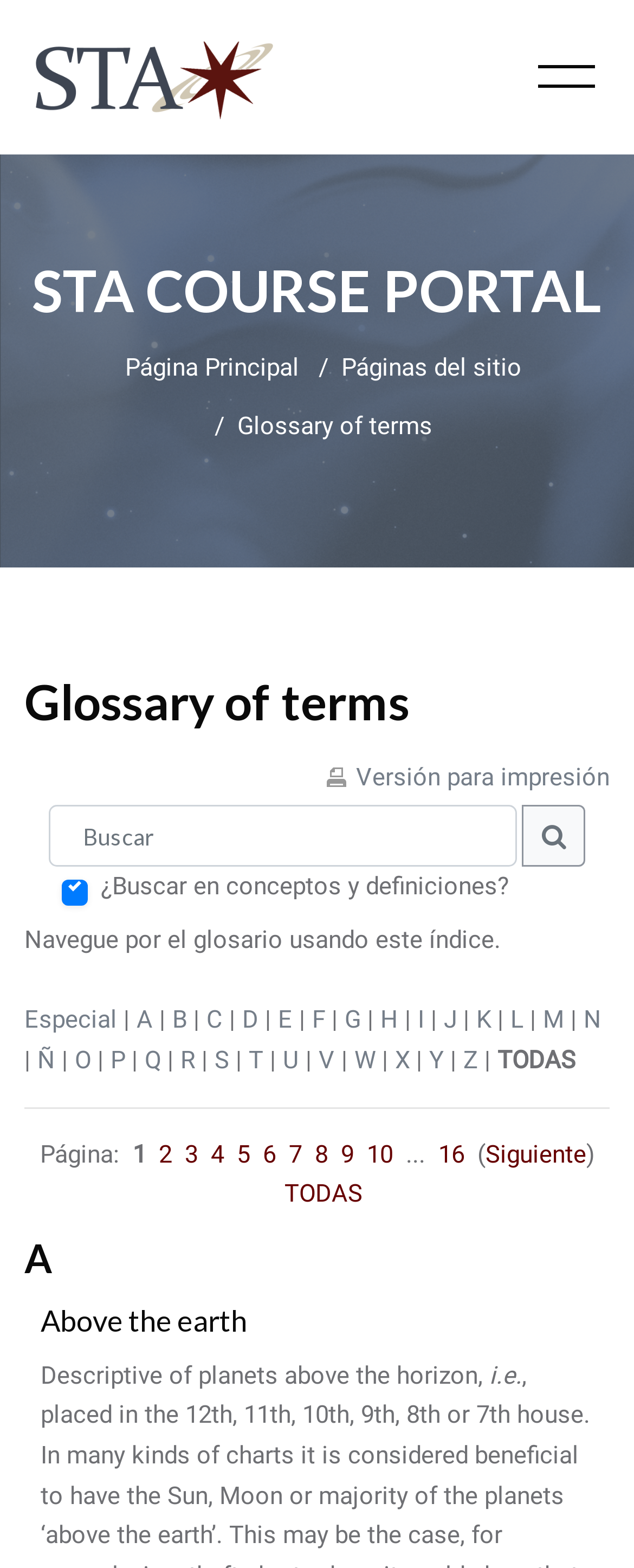Could you find the bounding box coordinates of the clickable area to complete this instruction: "Search for a term"?

[0.077, 0.514, 0.817, 0.553]